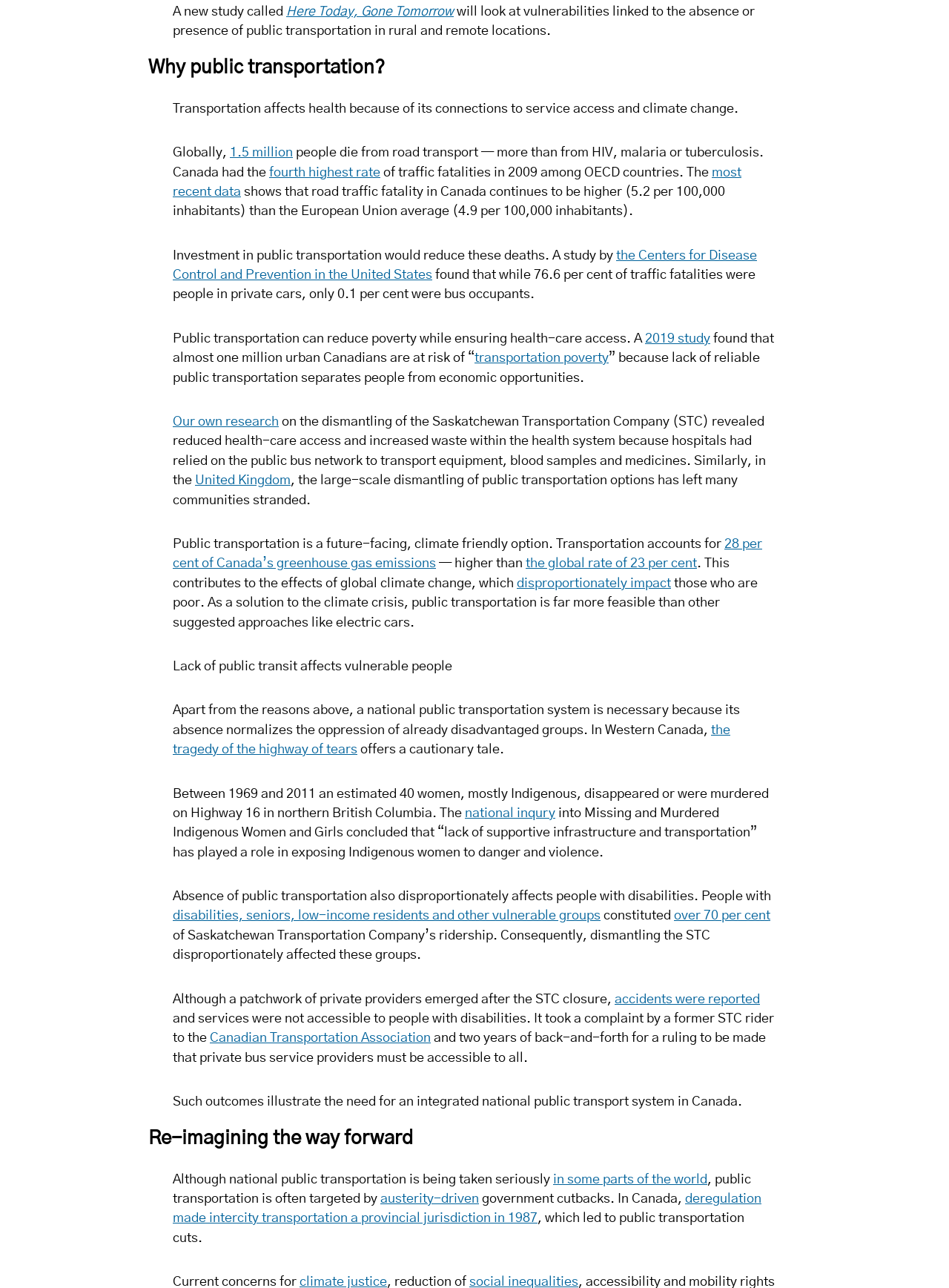Could you determine the bounding box coordinates of the clickable element to complete the instruction: "Learn about the 'fourth highest rate'"? Provide the coordinates as four float numbers between 0 and 1, i.e., [left, top, right, bottom].

[0.284, 0.129, 0.401, 0.139]